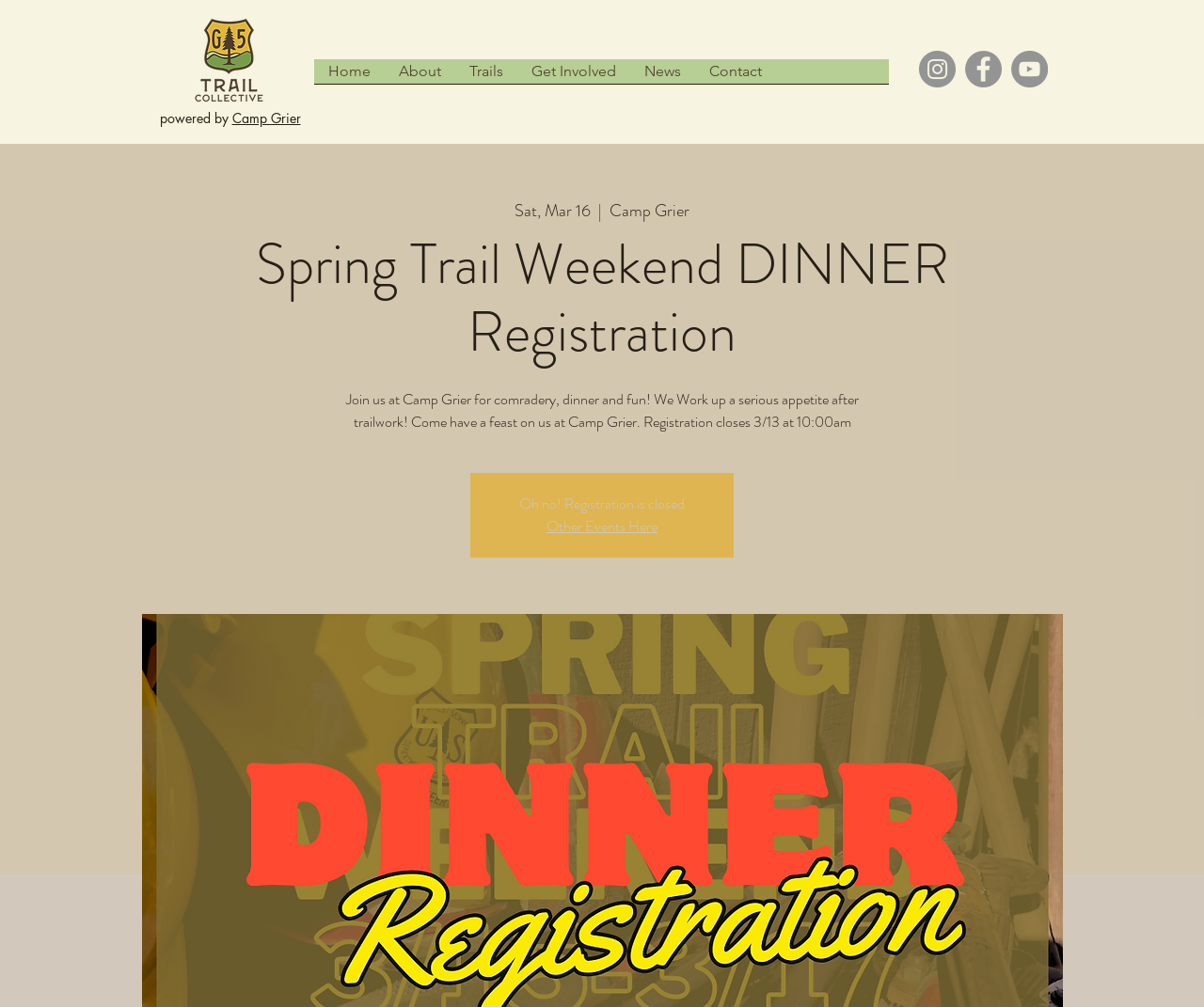Please specify the bounding box coordinates in the format (top-left x, top-left y, bottom-right x, bottom-right y), with values ranging from 0 to 1. Identify the bounding box for the UI component described as follows: Trails

[0.378, 0.059, 0.43, 0.095]